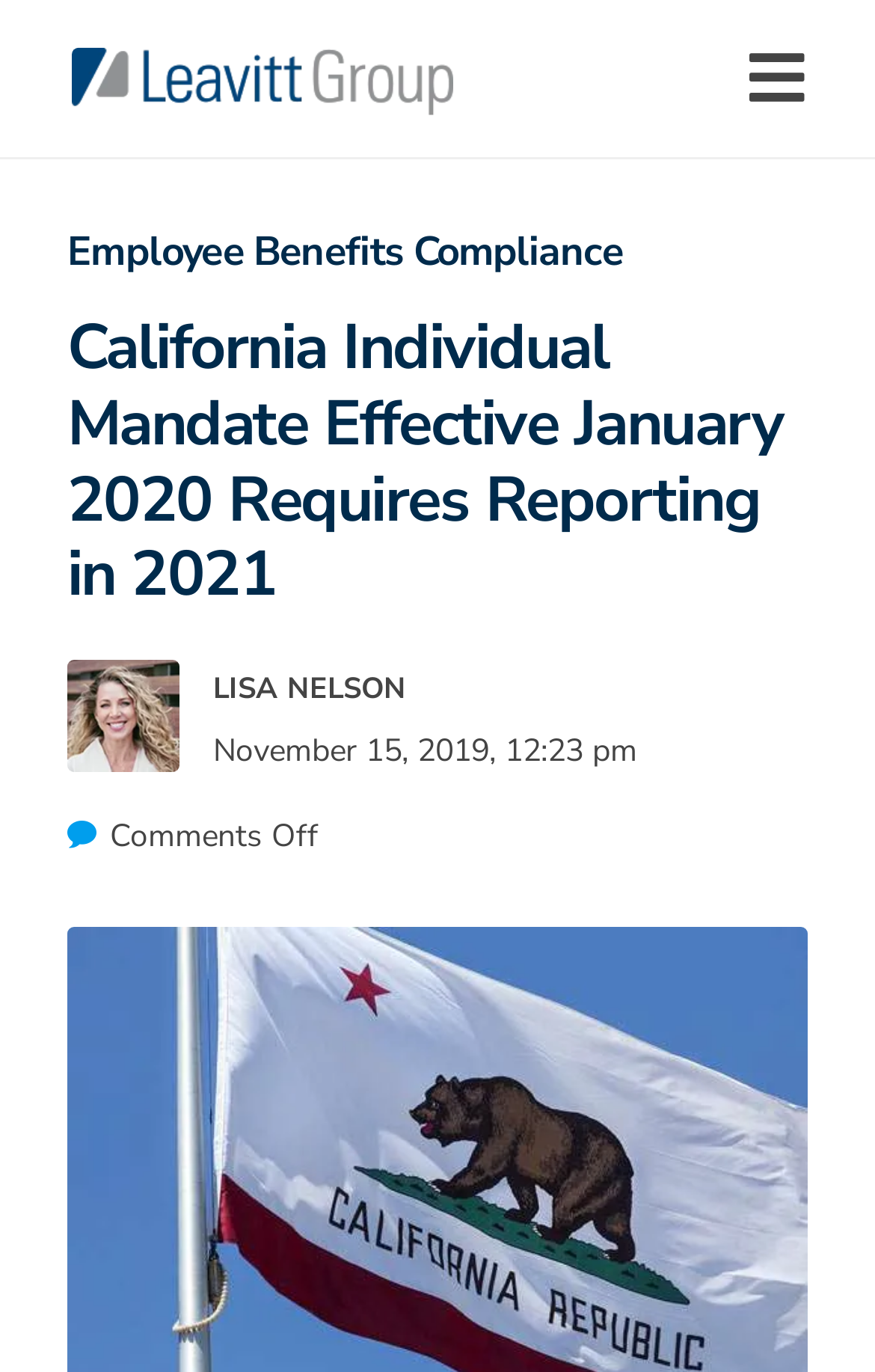Who is the author of the article?
Using the screenshot, give a one-word or short phrase answer.

LISA NELSON